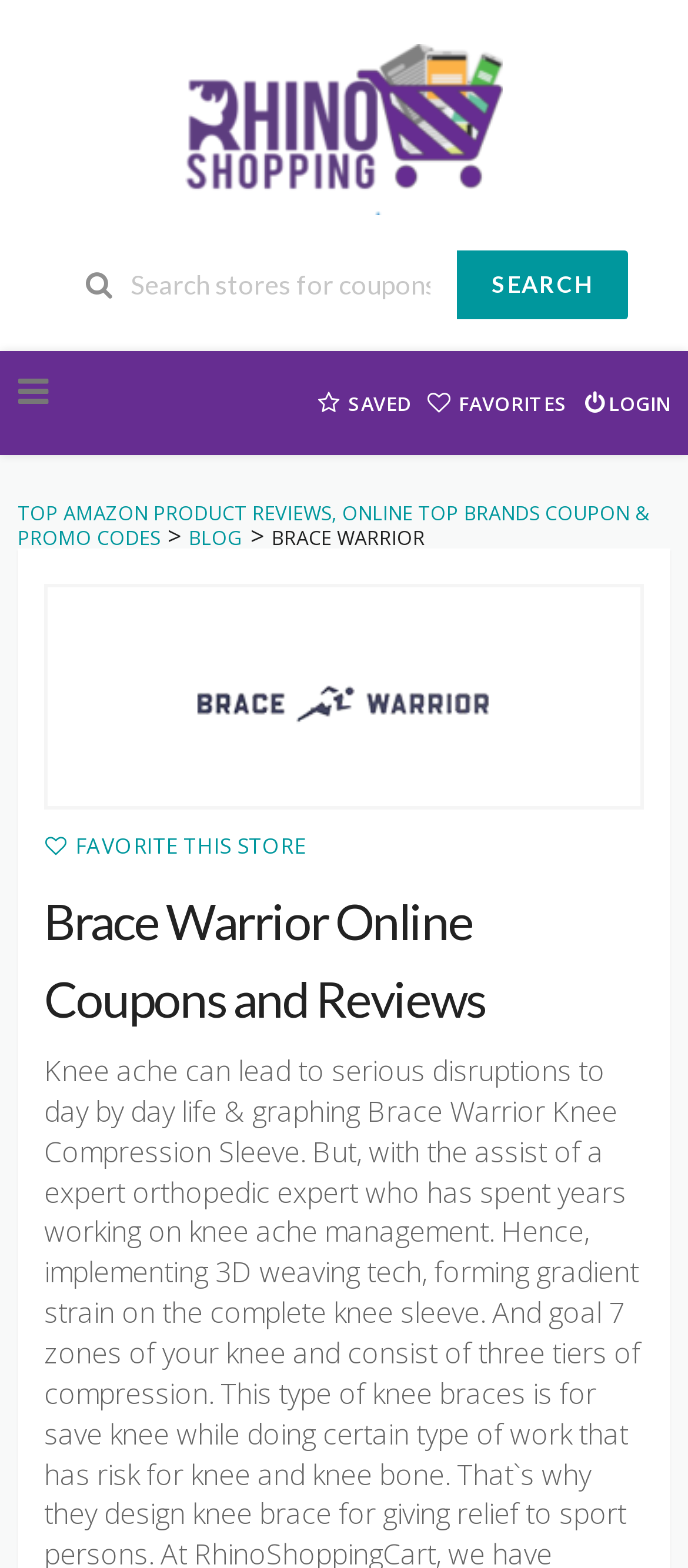What type of products are reviewed on this webpage?
From the image, respond with a single word or phrase.

Knee Braces